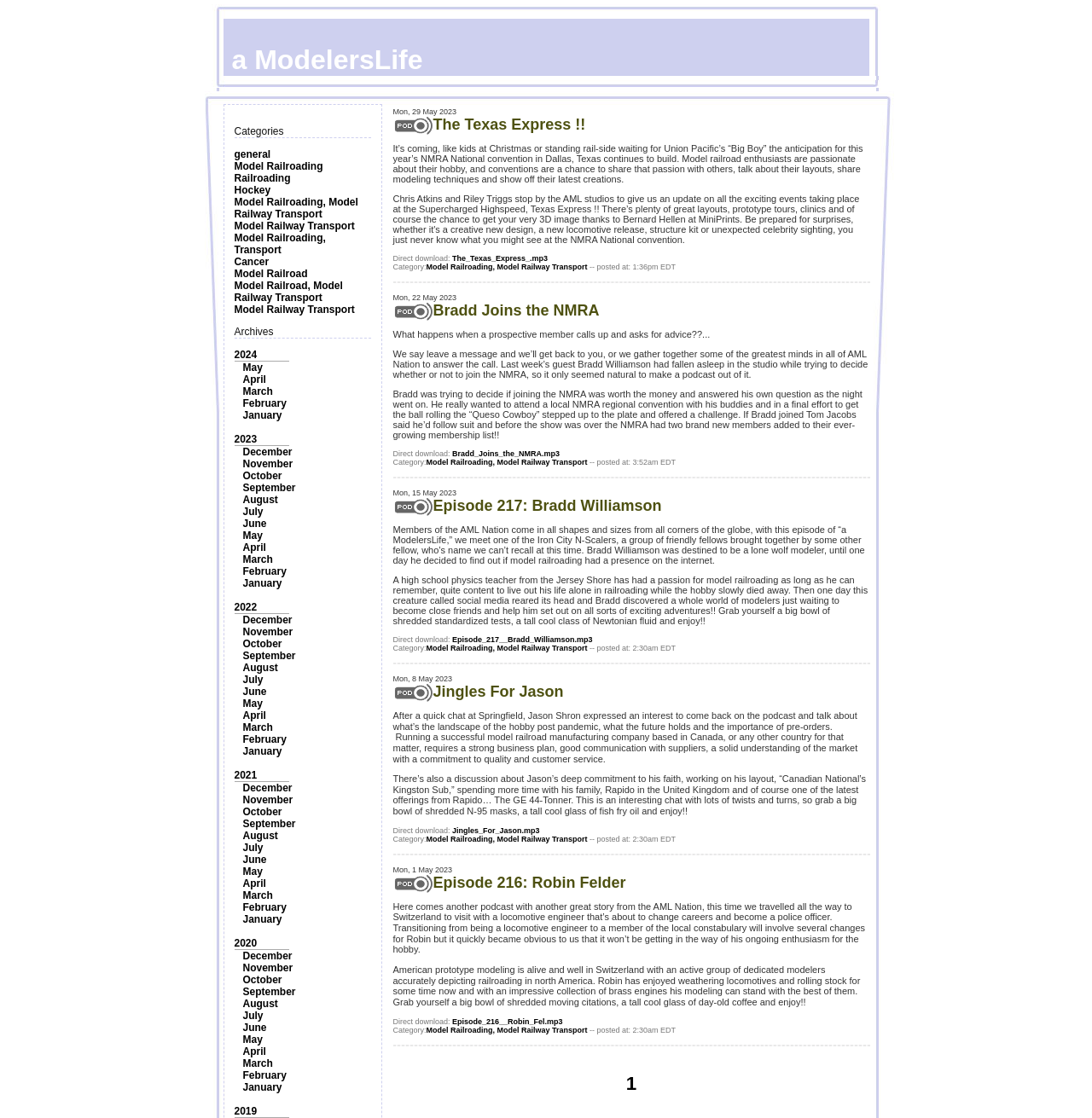Please identify the bounding box coordinates of the region to click in order to complete the task: "Click on the 'general' category". The coordinates must be four float numbers between 0 and 1, specified as [left, top, right, bottom].

[0.214, 0.133, 0.248, 0.143]